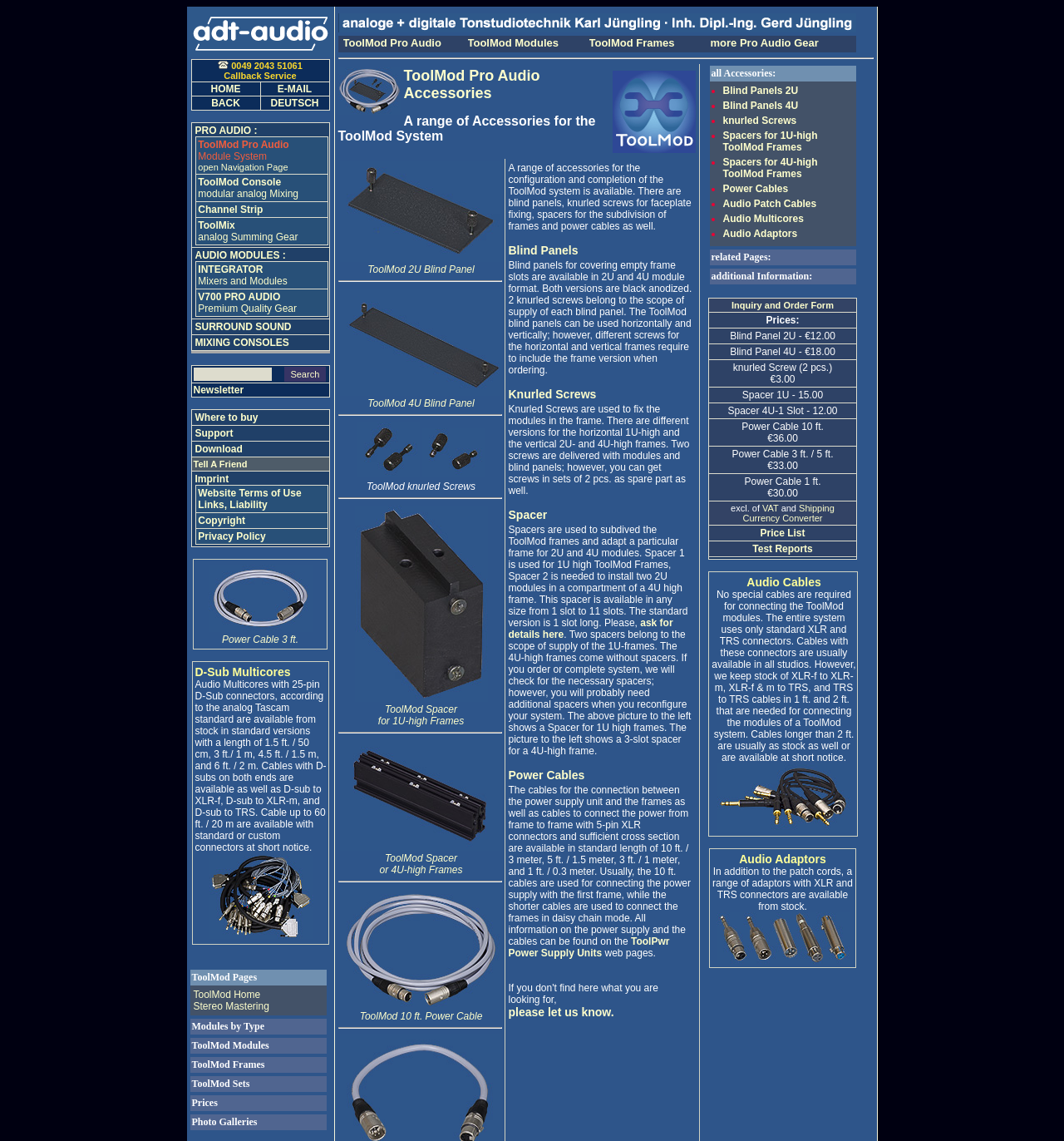What is the purpose of the spacers?
Based on the screenshot, provide your answer in one word or phrase.

subdivide the ToolMod frames